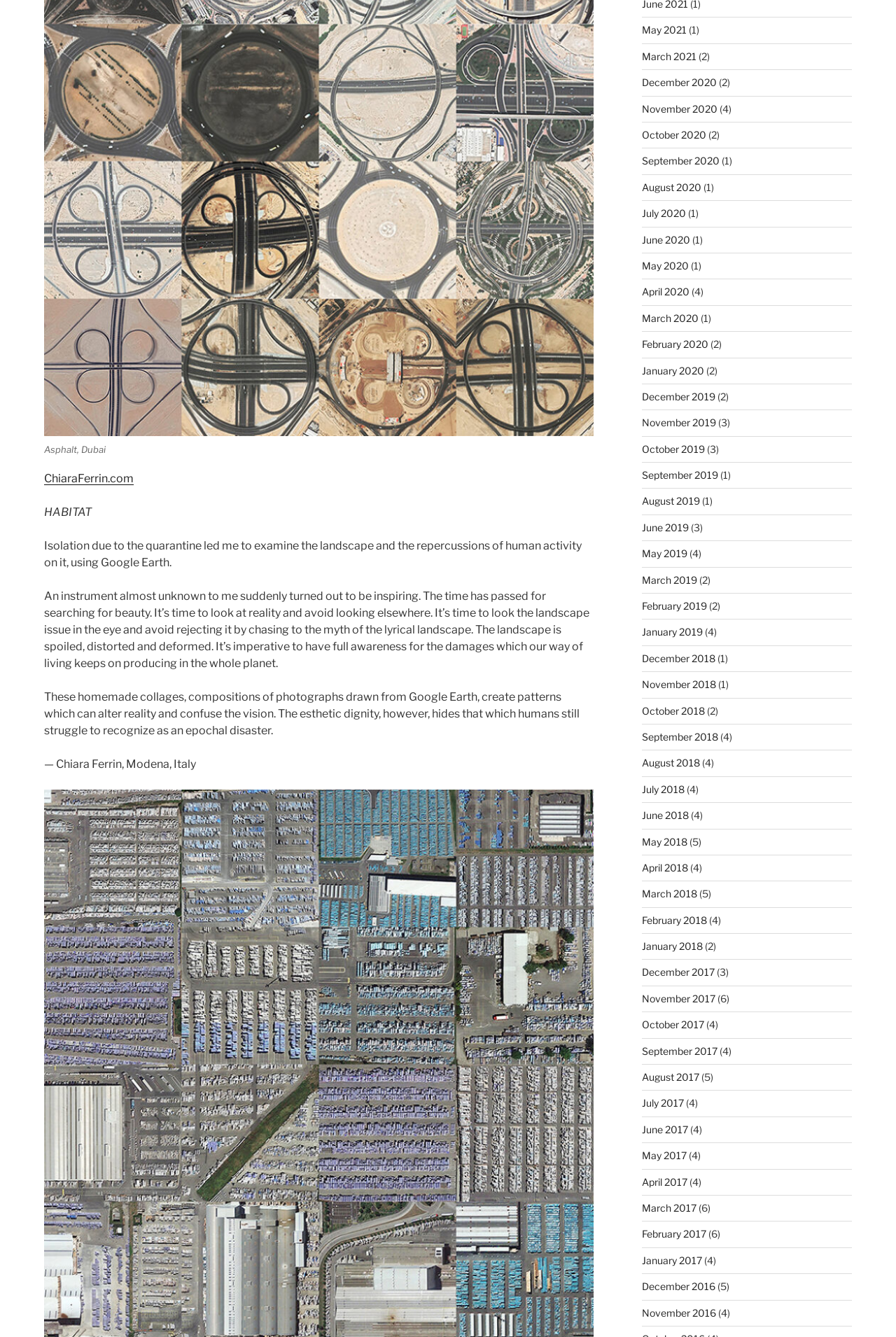From the webpage screenshot, predict the bounding box coordinates (top-left x, top-left y, bottom-right x, bottom-right y) for the UI element described here: ChiaraFerrin.com

[0.049, 0.353, 0.149, 0.363]